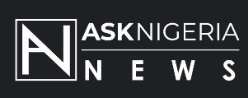Please respond to the question using a single word or phrase:
What is the purpose of the diagonal graphic element?

Symbolizing progress and engagement